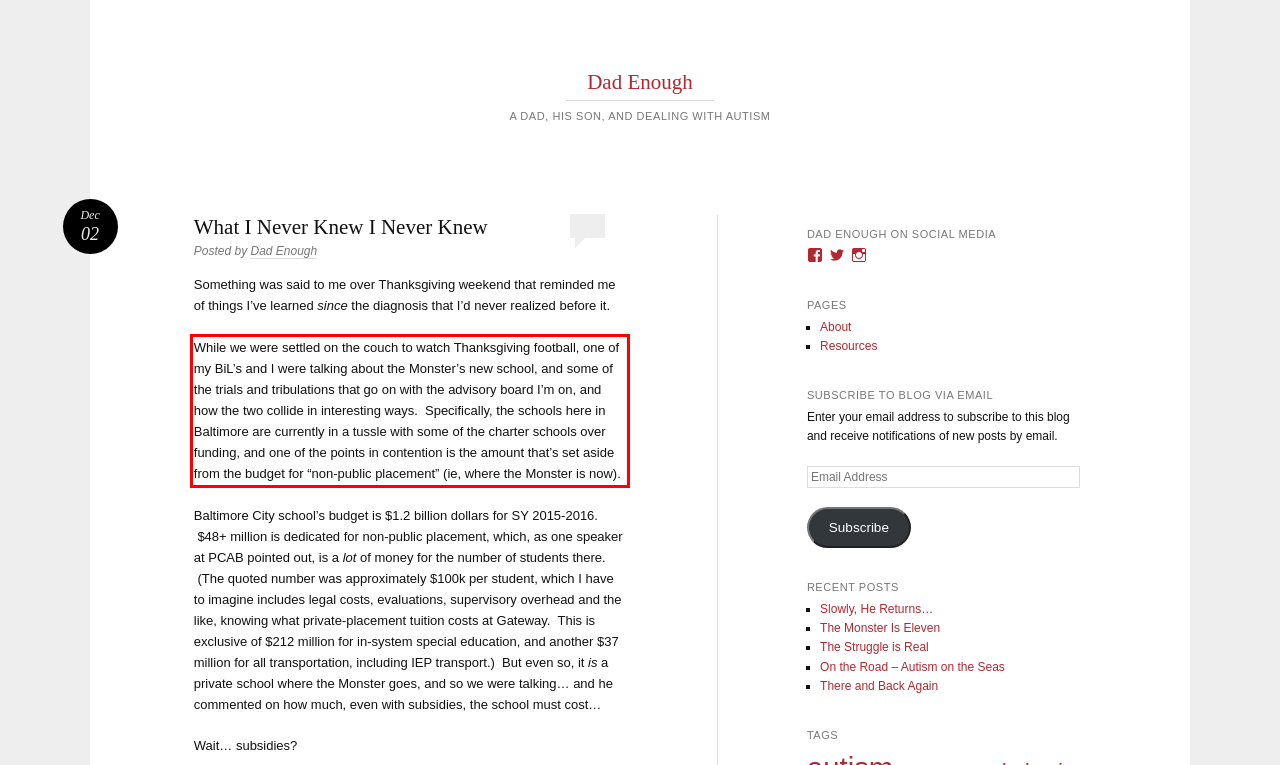You have a screenshot of a webpage, and there is a red bounding box around a UI element. Utilize OCR to extract the text within this red bounding box.

While we were settled on the couch to watch Thanksgiving football, one of my BiL’s and I were talking about the Monster’s new school, and some of the trials and tribulations that go on with the advisory board I’m on, and how the two collide in interesting ways. Specifically, the schools here in Baltimore are currently in a tussle with some of the charter schools over funding, and one of the points in contention is the amount that’s set aside from the budget for “non-public placement” (ie, where the Monster is now).